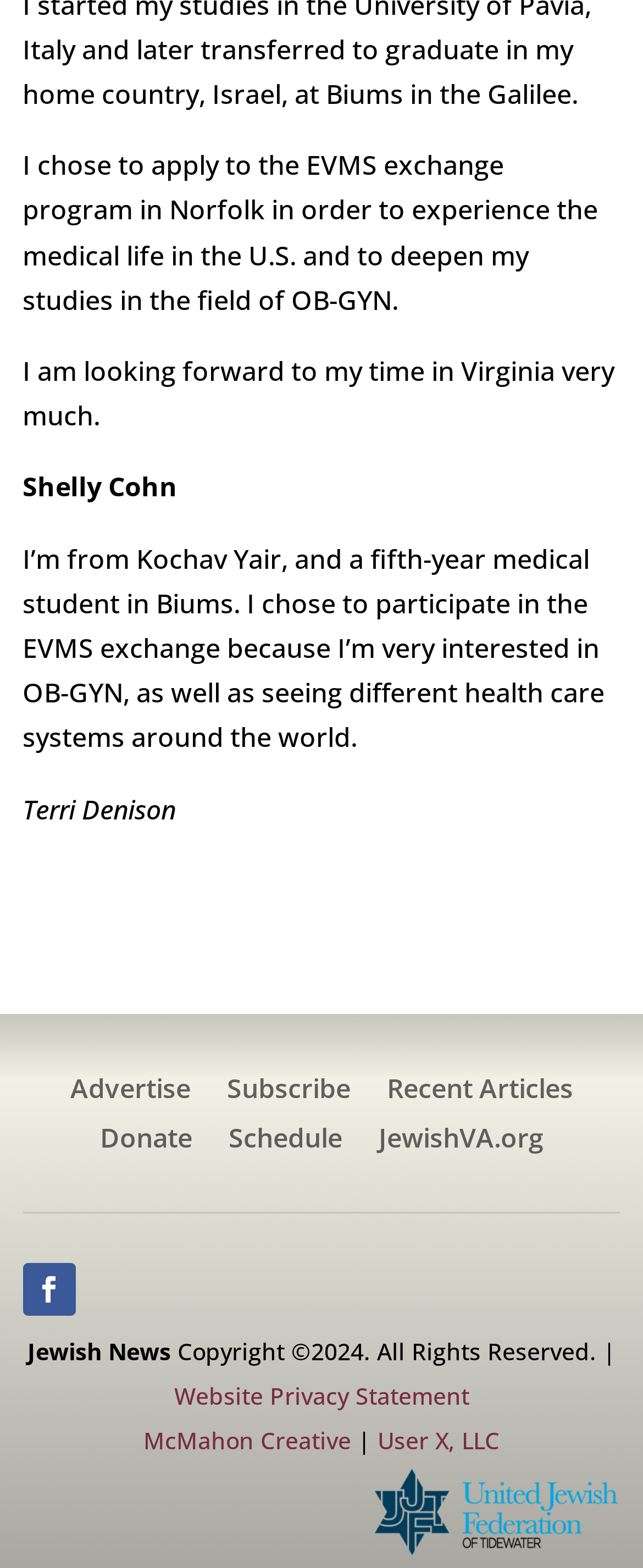Please provide a short answer using a single word or phrase for the question:
How many images are on the webpage?

1